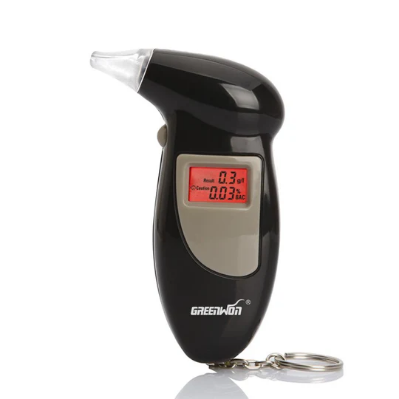What is the primary function of the device?
Based on the screenshot, provide a one-word or short-phrase response.

Measurement tool